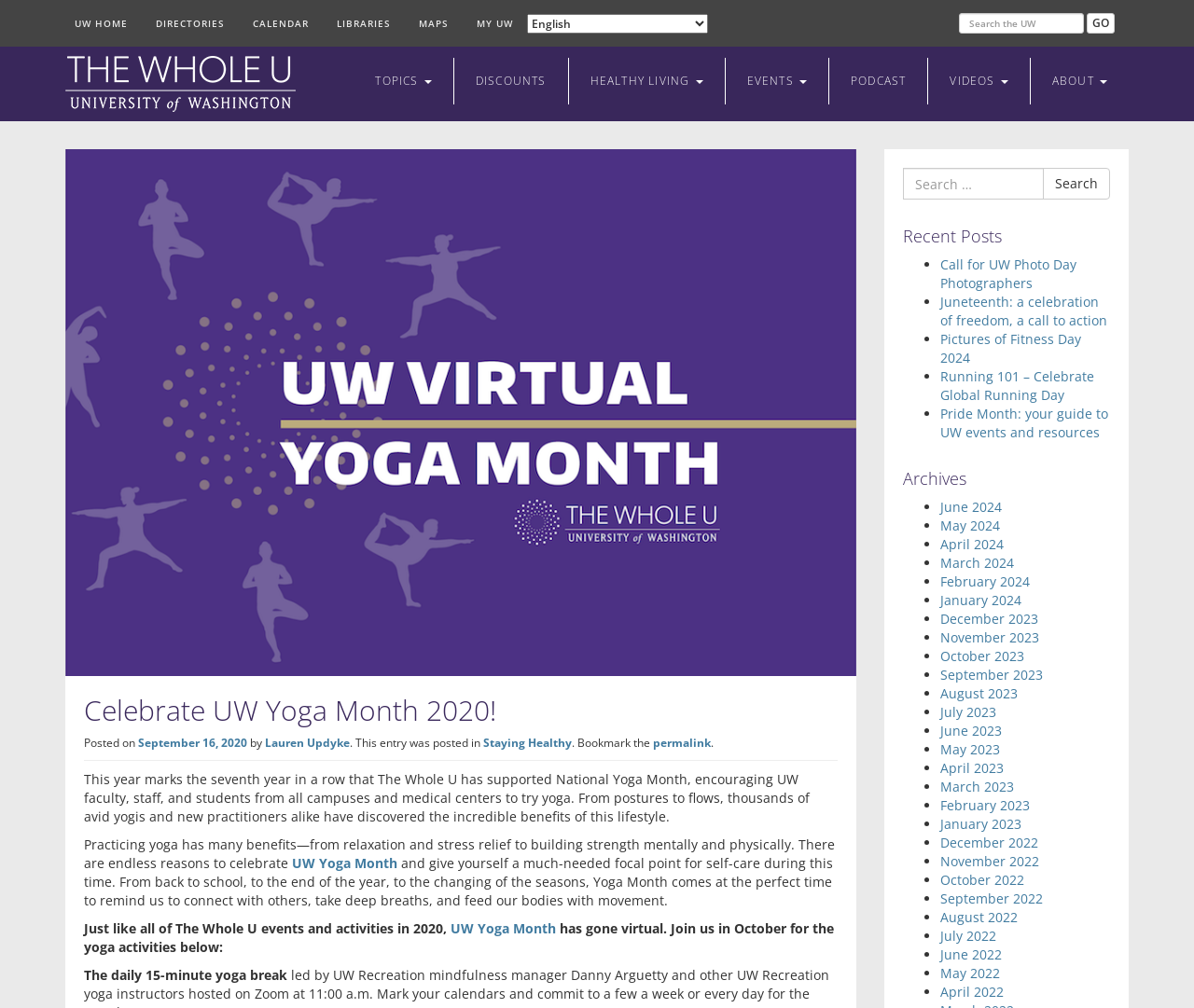Find the coordinates for the bounding box of the element with this description: "UW Yoga Month".

[0.377, 0.912, 0.466, 0.93]